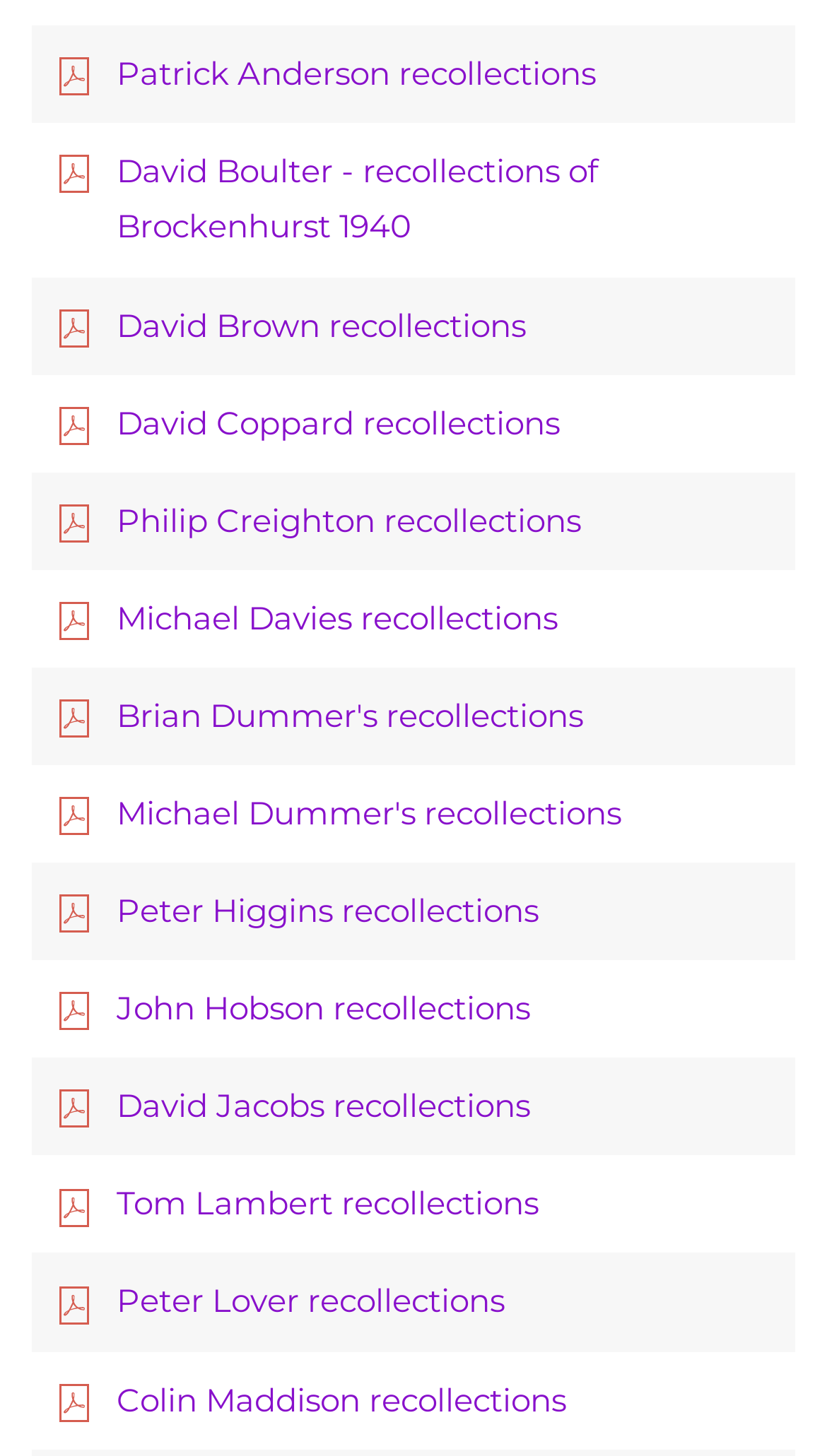Please specify the bounding box coordinates of the clickable section necessary to execute the following command: "explore Michael Davies' recollections".

[0.064, 0.406, 0.936, 0.444]